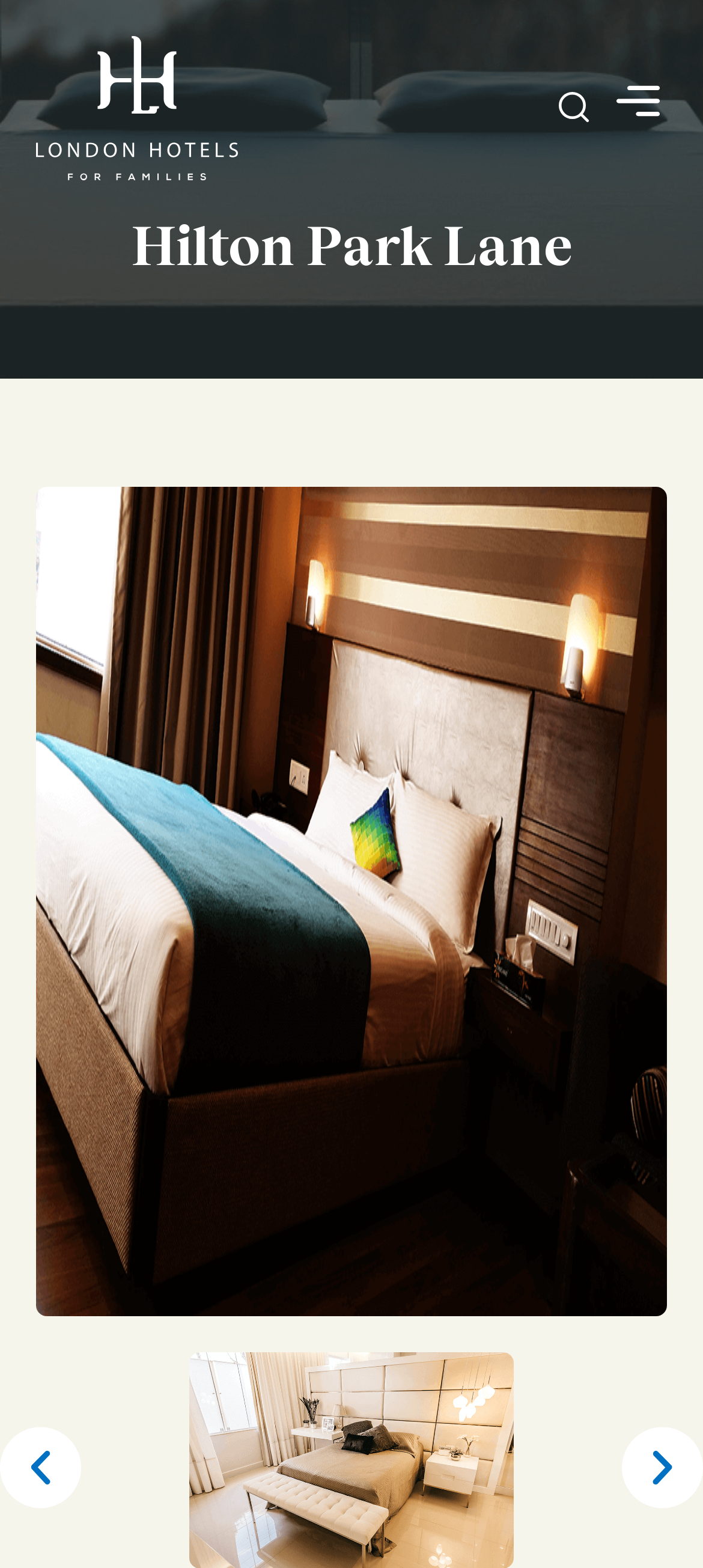Please find the main title text of this webpage.

Hilton Park Lane